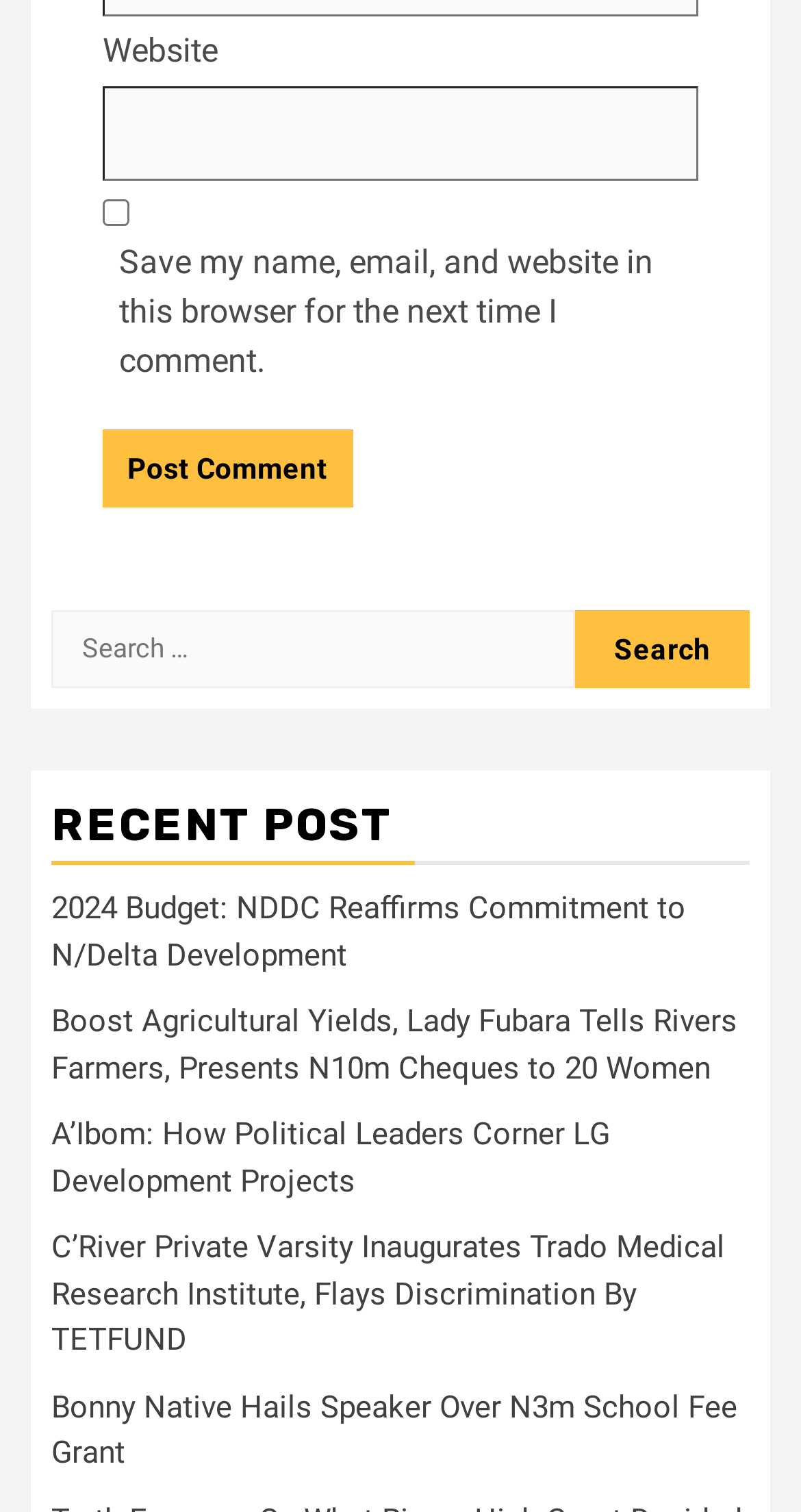Provide a brief response to the question using a single word or phrase: 
What is the topic of the first recent post?

NDDC budget